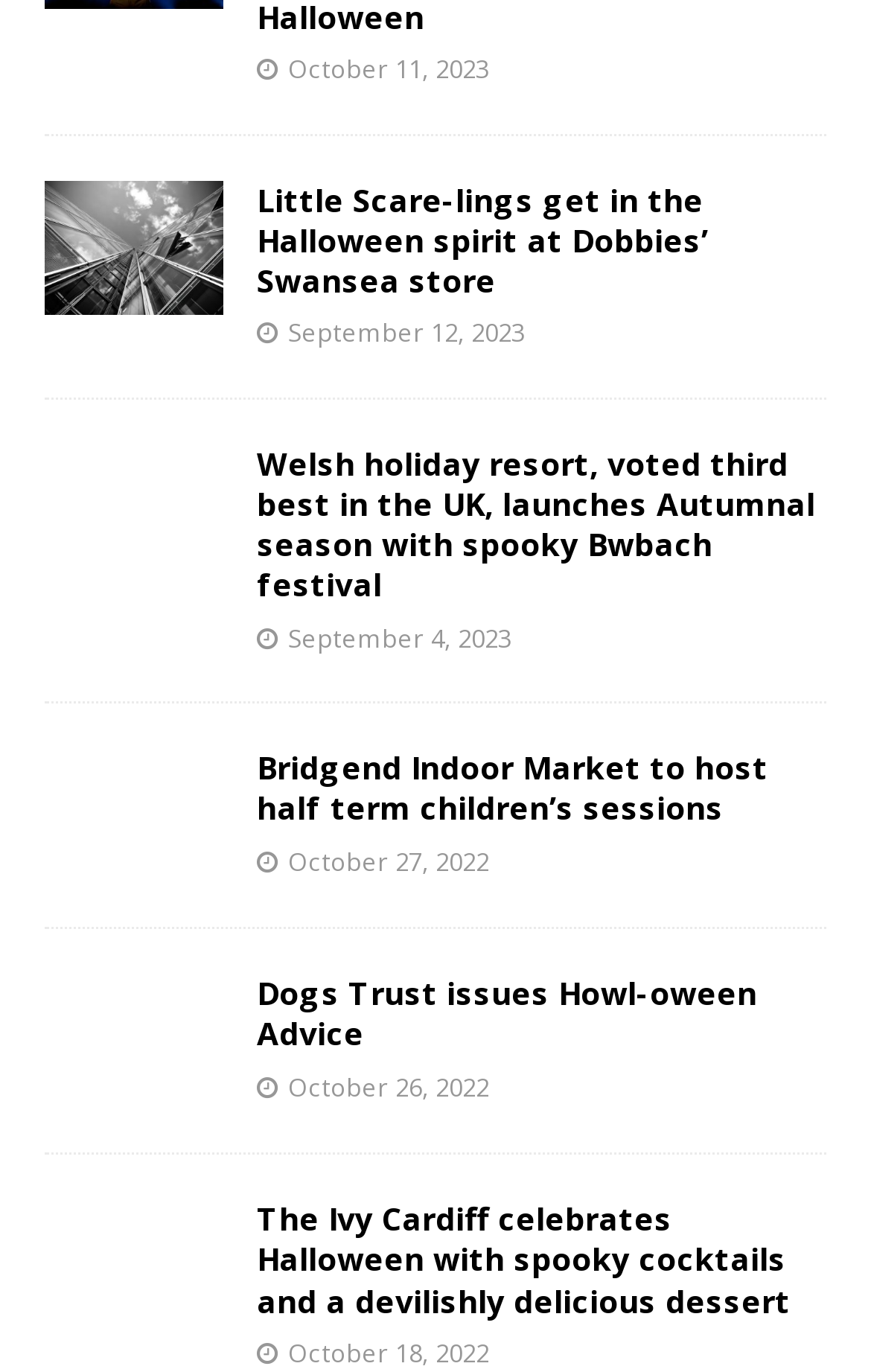How many links are on the webpage?
Please provide a single word or phrase answer based on the image.

12